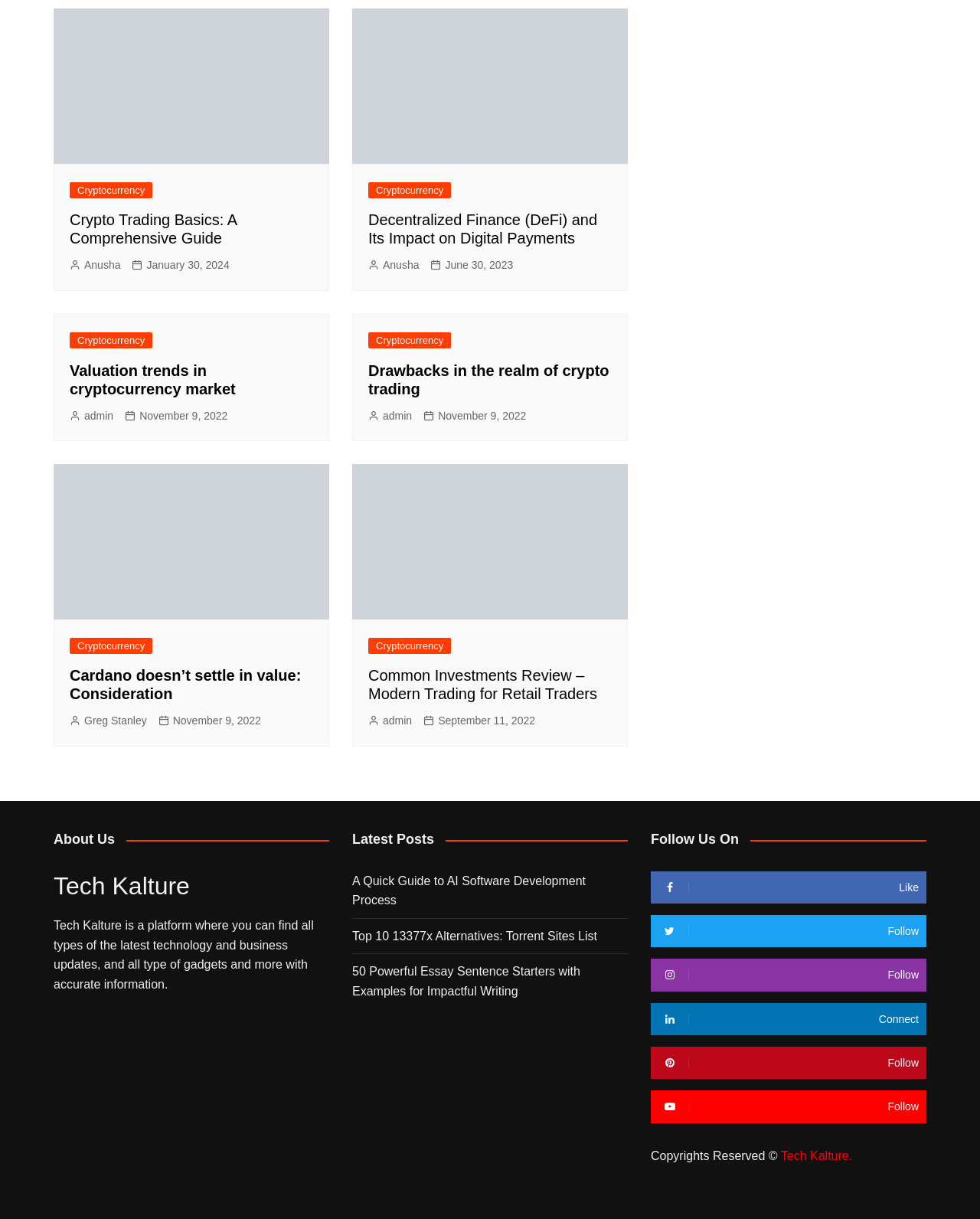Locate the bounding box coordinates of the item that should be clicked to fulfill the instruction: "Click on the link to read about Crypto Trading Basics".

[0.071, 0.173, 0.32, 0.203]